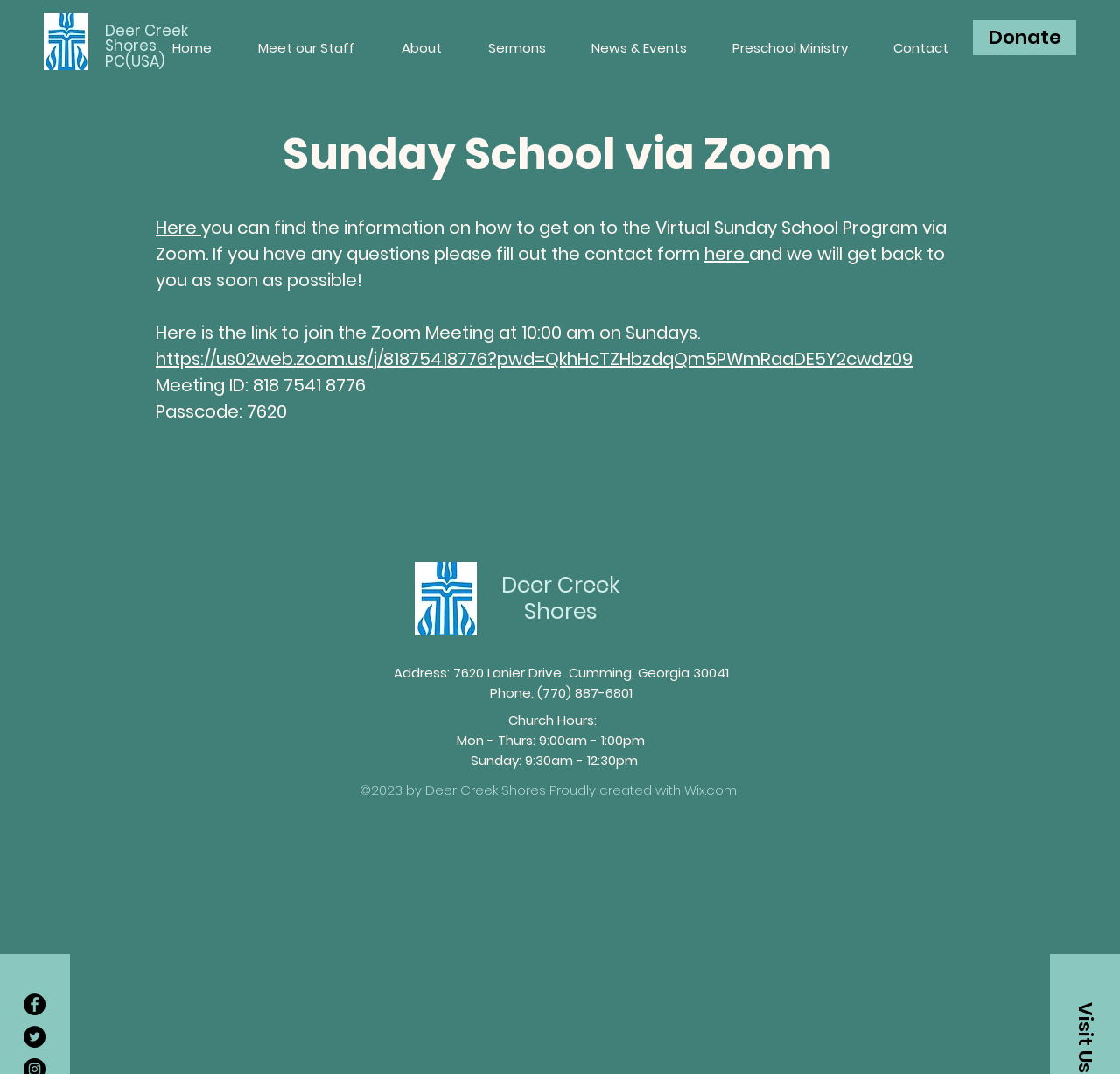Use one word or a short phrase to answer the question provided: 
What is the meeting ID for the Zoom Meeting?

818 7541 8776